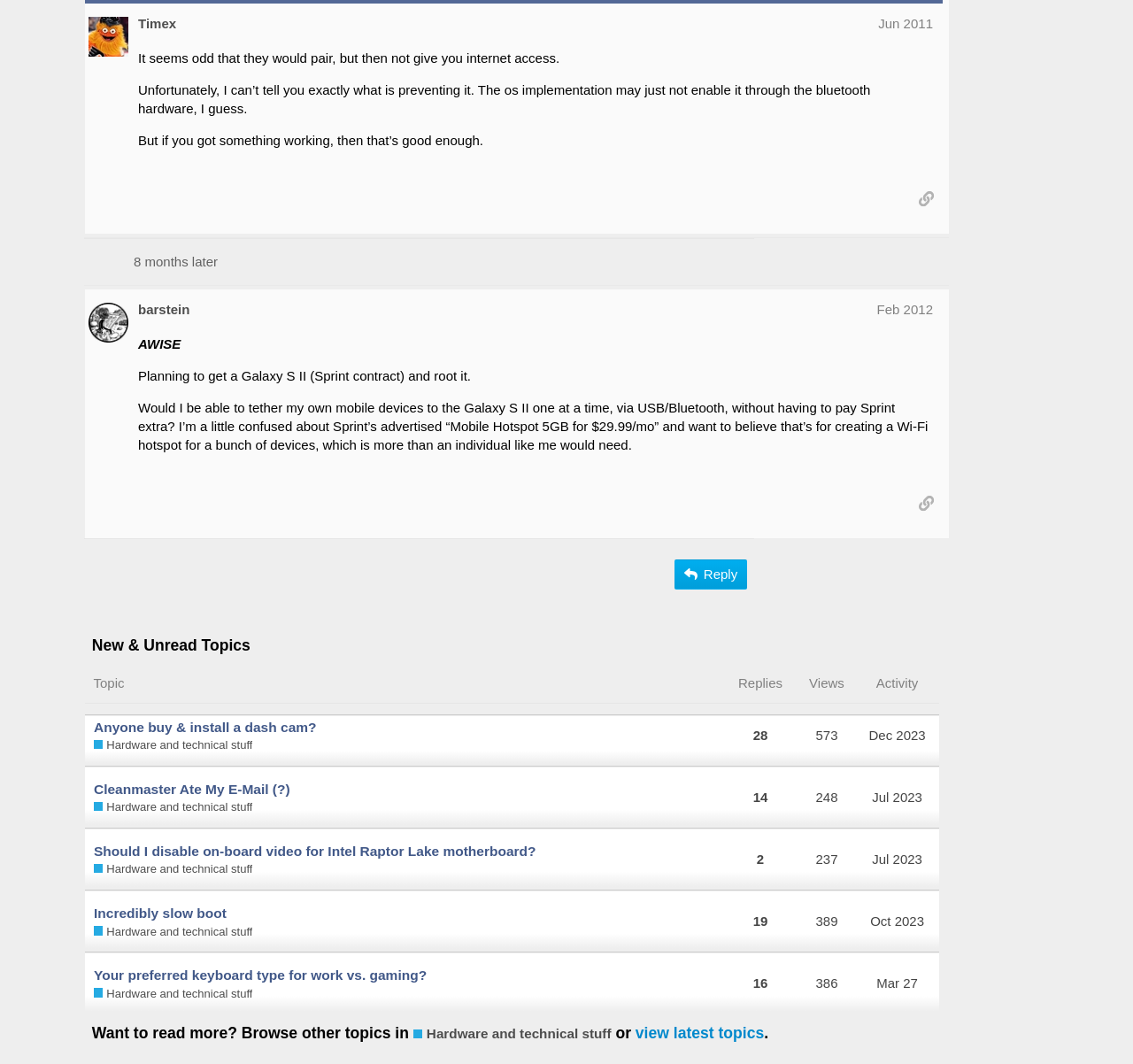Please identify the bounding box coordinates of the element that needs to be clicked to execute the following command: "Click the 'New & Unread Topics' button". Provide the bounding box using four float numbers between 0 and 1, formatted as [left, top, right, bottom].

[0.074, 0.596, 0.829, 0.617]